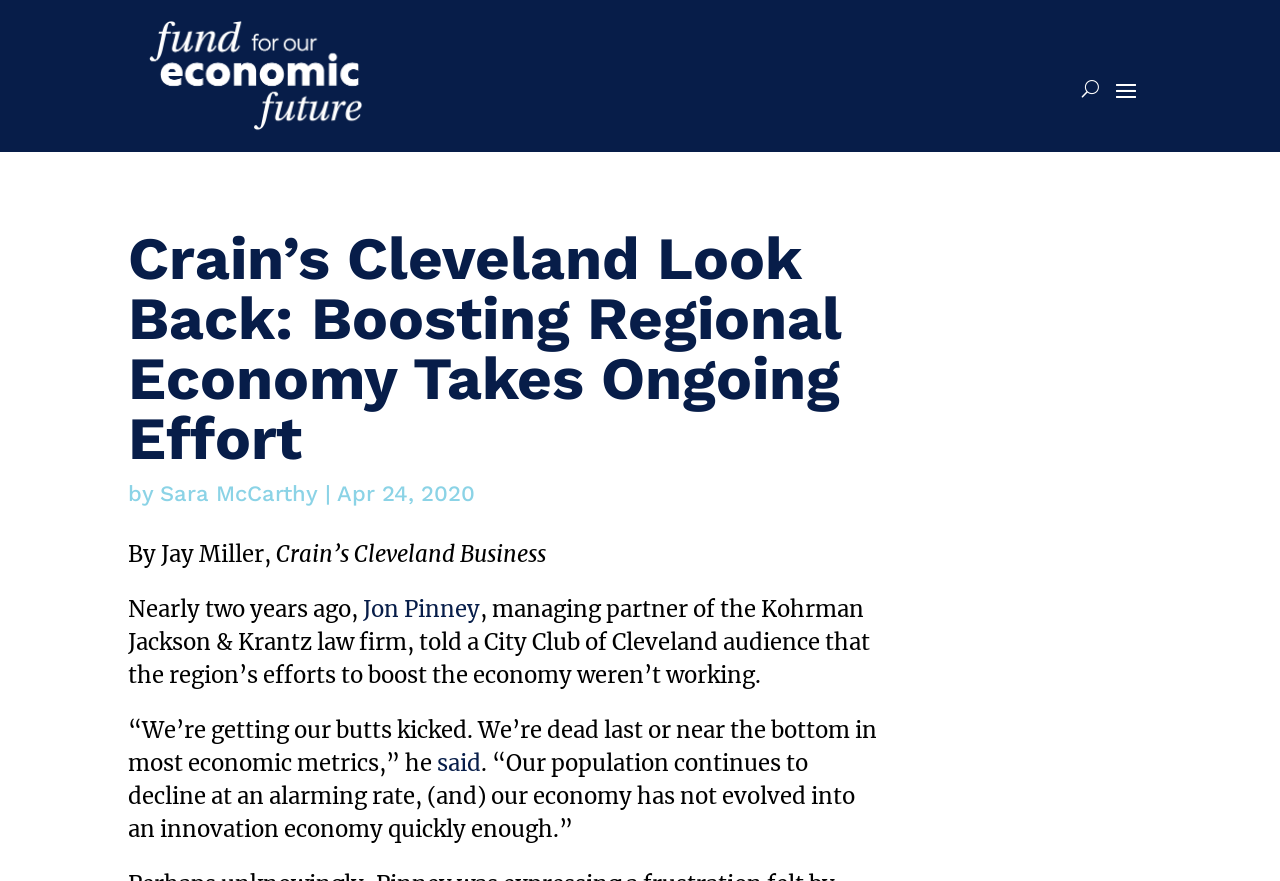Determine the webpage's heading and output its text content.

Crain’s Cleveland Look Back: Boosting Regional Economy Takes Ongoing Effort